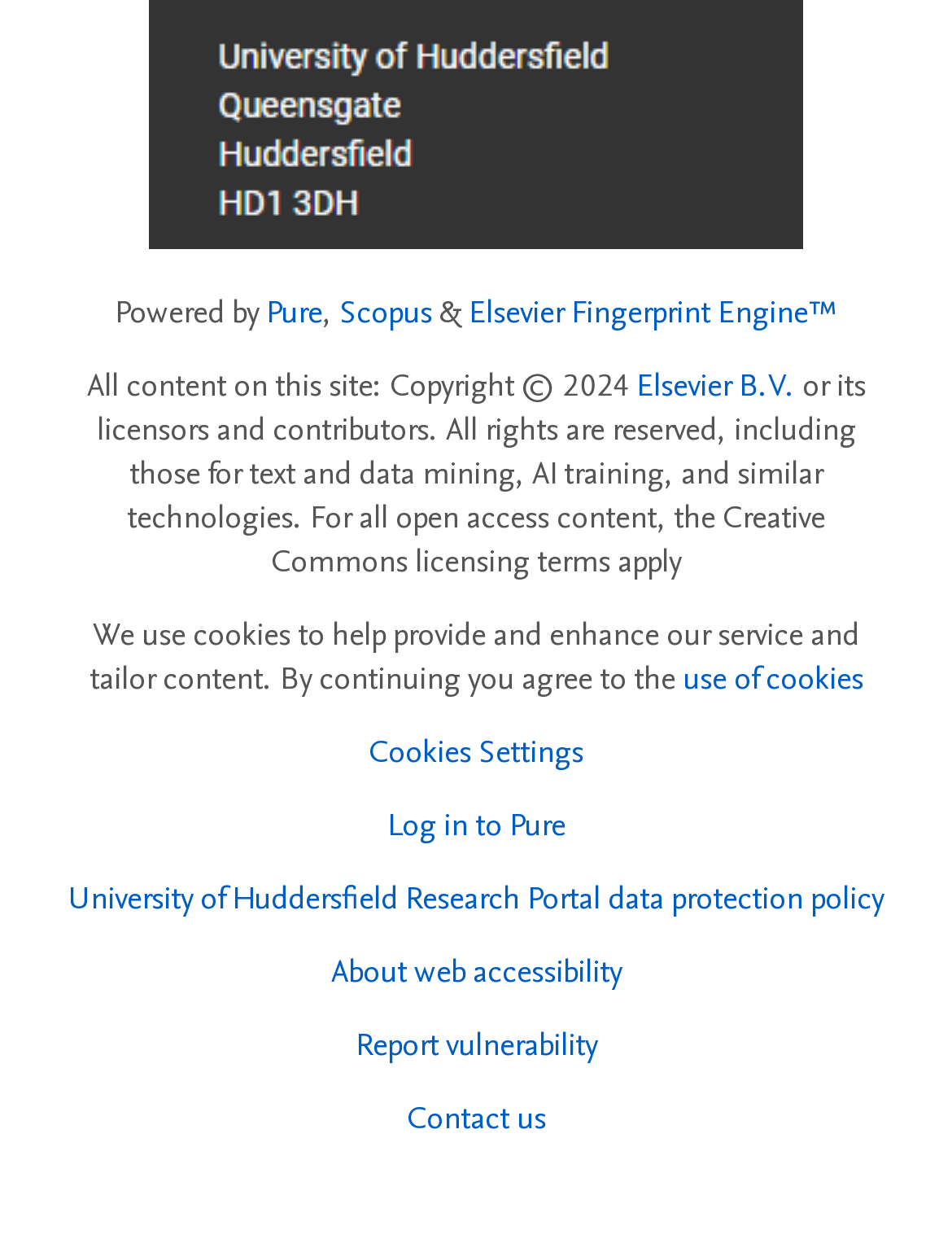Bounding box coordinates are given in the format (top-left x, top-left y, bottom-right x, bottom-right y). All values should be floating point numbers between 0 and 1. Provide the bounding box coordinate for the UI element described as: About web accessibility

[0.347, 0.765, 0.653, 0.8]